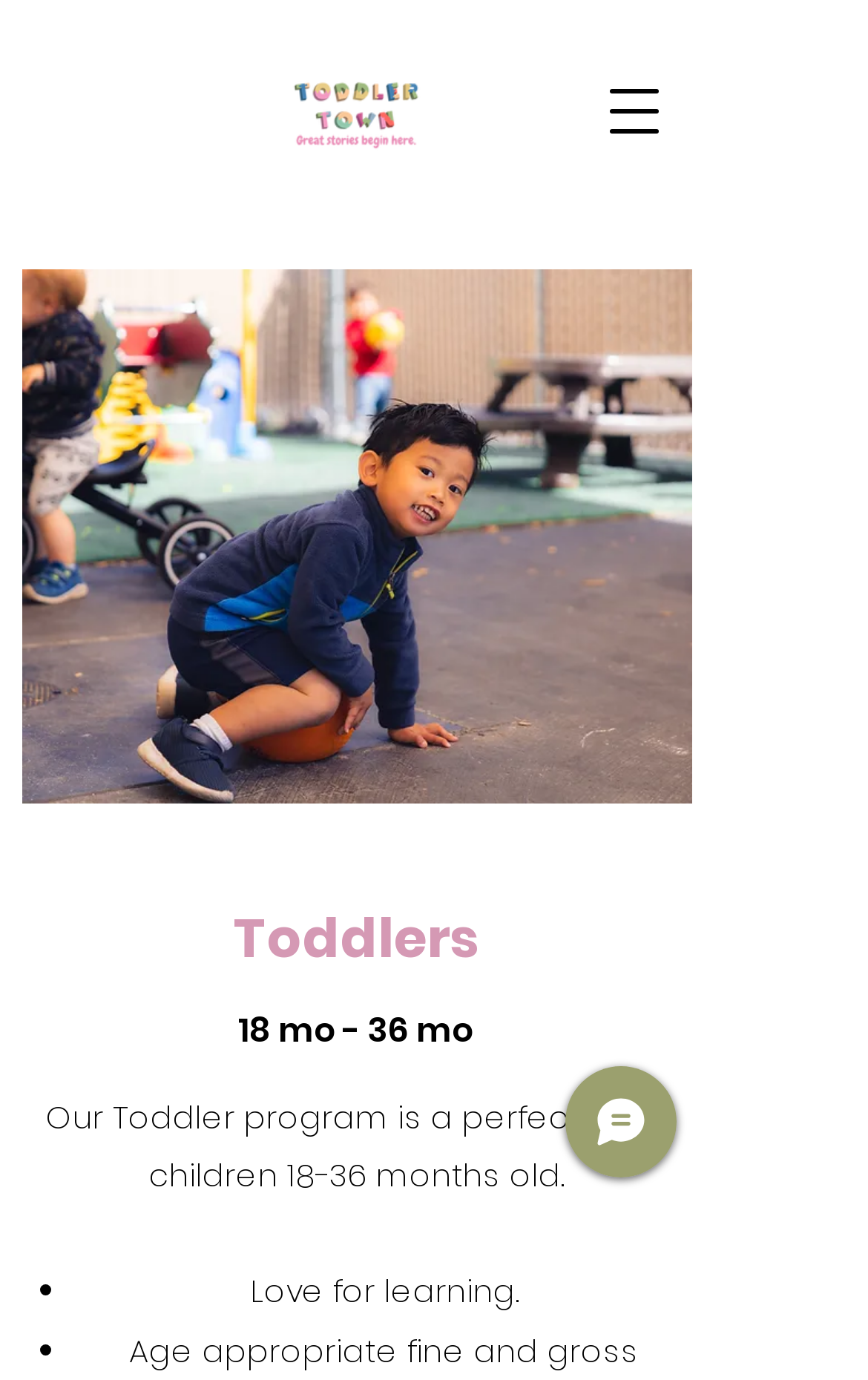Is there a navigation menu on the webpage?
Based on the screenshot, provide a one-word or short-phrase response.

Yes